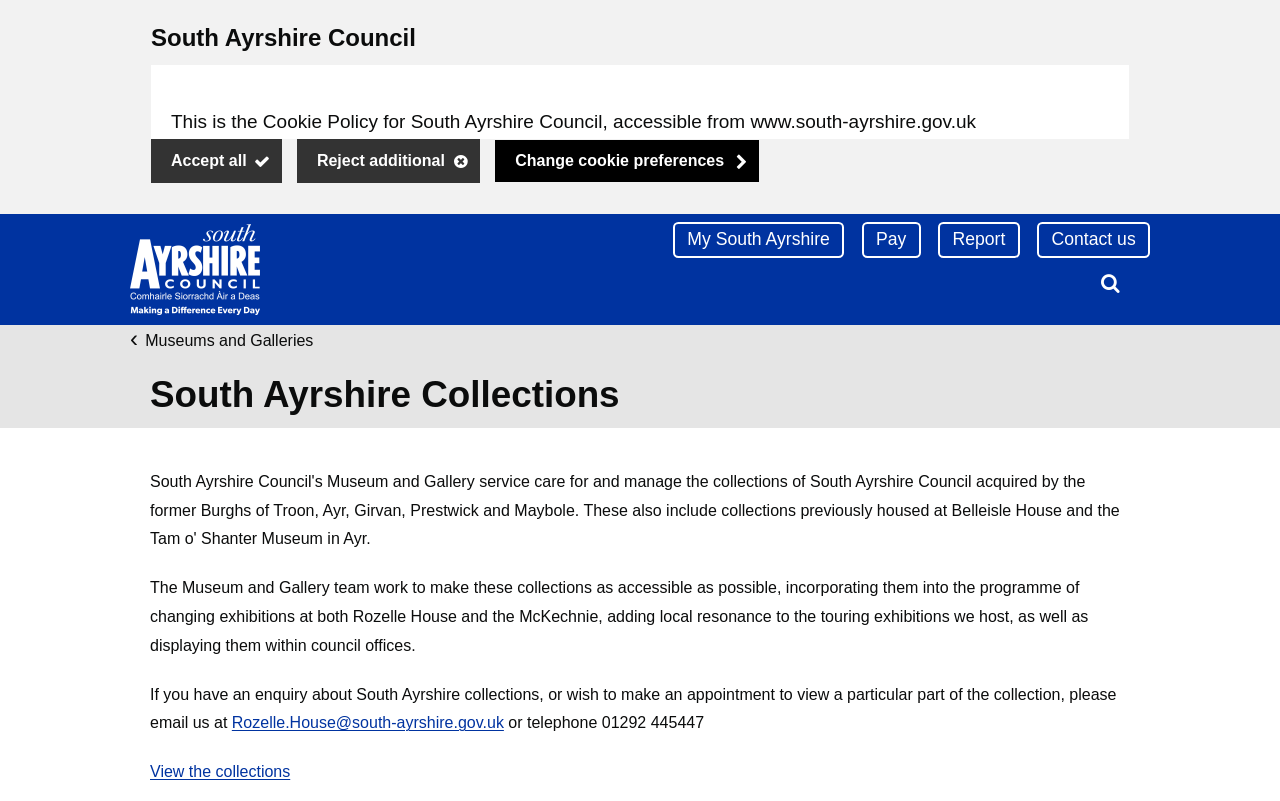Please determine the bounding box coordinates, formatted as (top-left x, top-left y, bottom-right x, bottom-right y), with all values as floating point numbers between 0 and 1. Identify the bounding box of the region described as: Skip to main content

[0.008, 0.012, 0.033, 0.04]